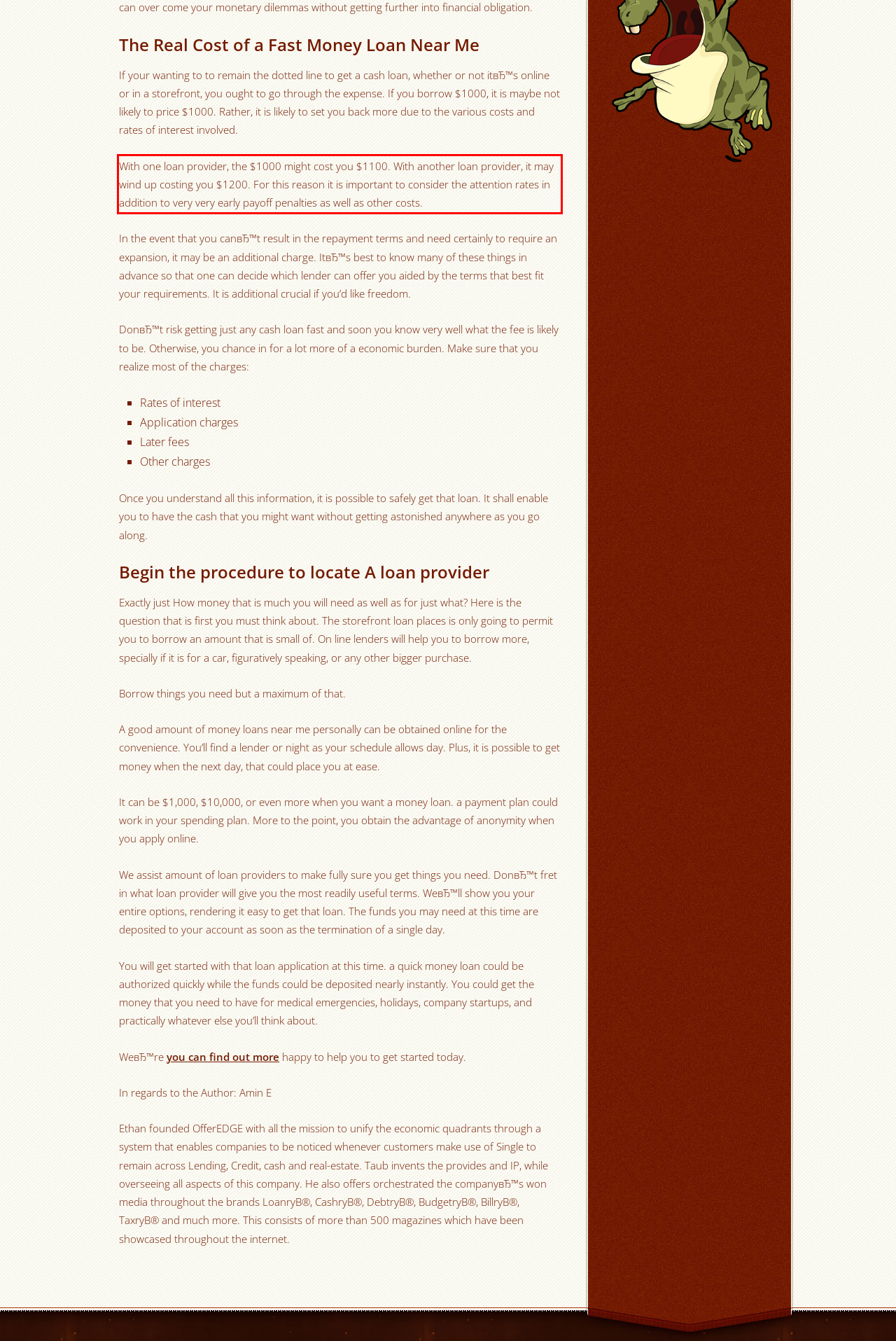Given a screenshot of a webpage with a red bounding box, please identify and retrieve the text inside the red rectangle.

With one loan provider, the $1000 might cost you $1100. With another loan provider, it may wind up costing you $1200. For this reason it is important to consider the attention rates in addition to very very early payoff penalties as well as other costs.